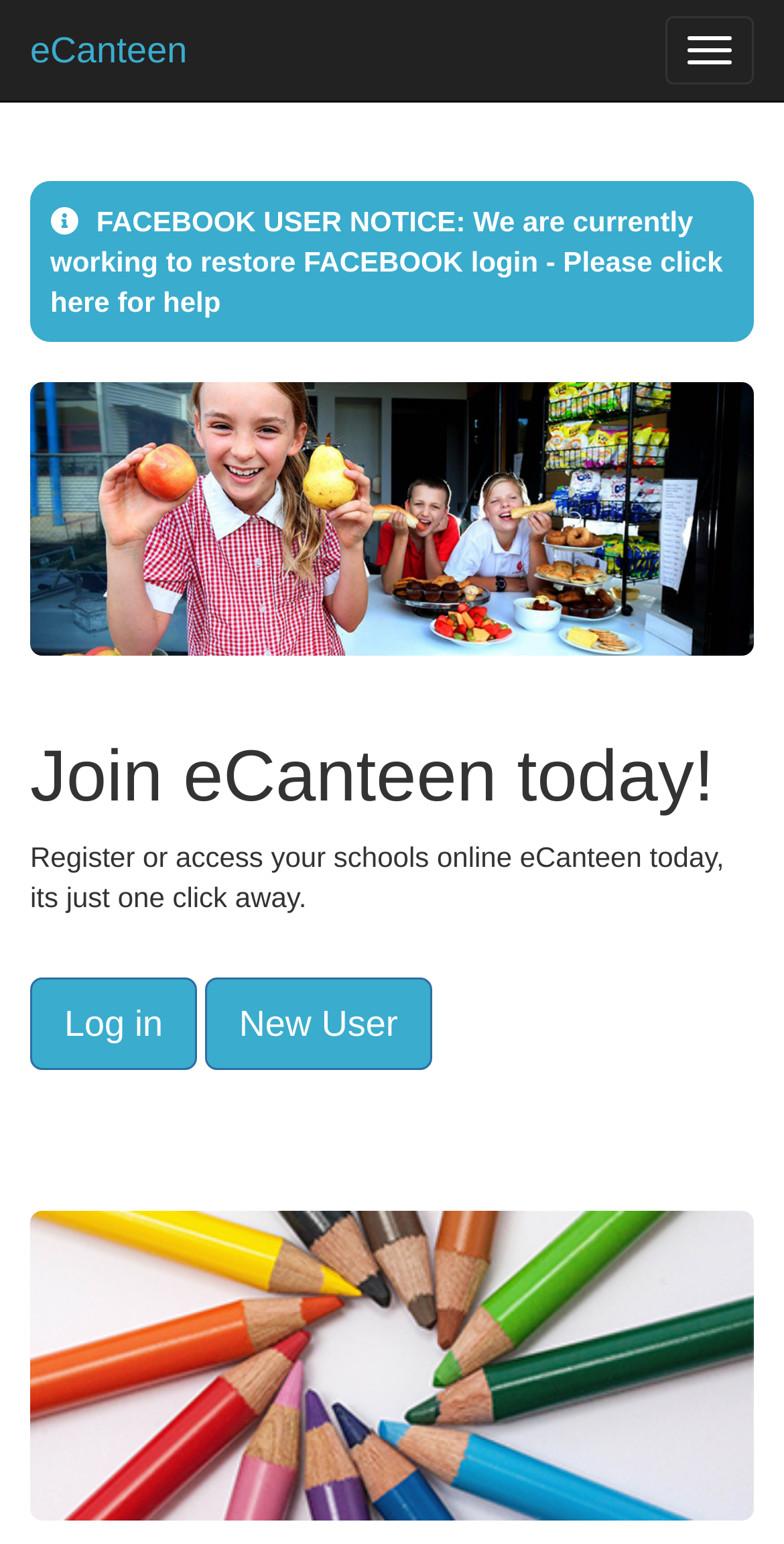What can users do on this website?
Using the image as a reference, deliver a detailed and thorough answer to the question.

The webpage provides links to 'Log in' and 'New User' sections, suggesting that users can register or log in to access their school's online canteen.